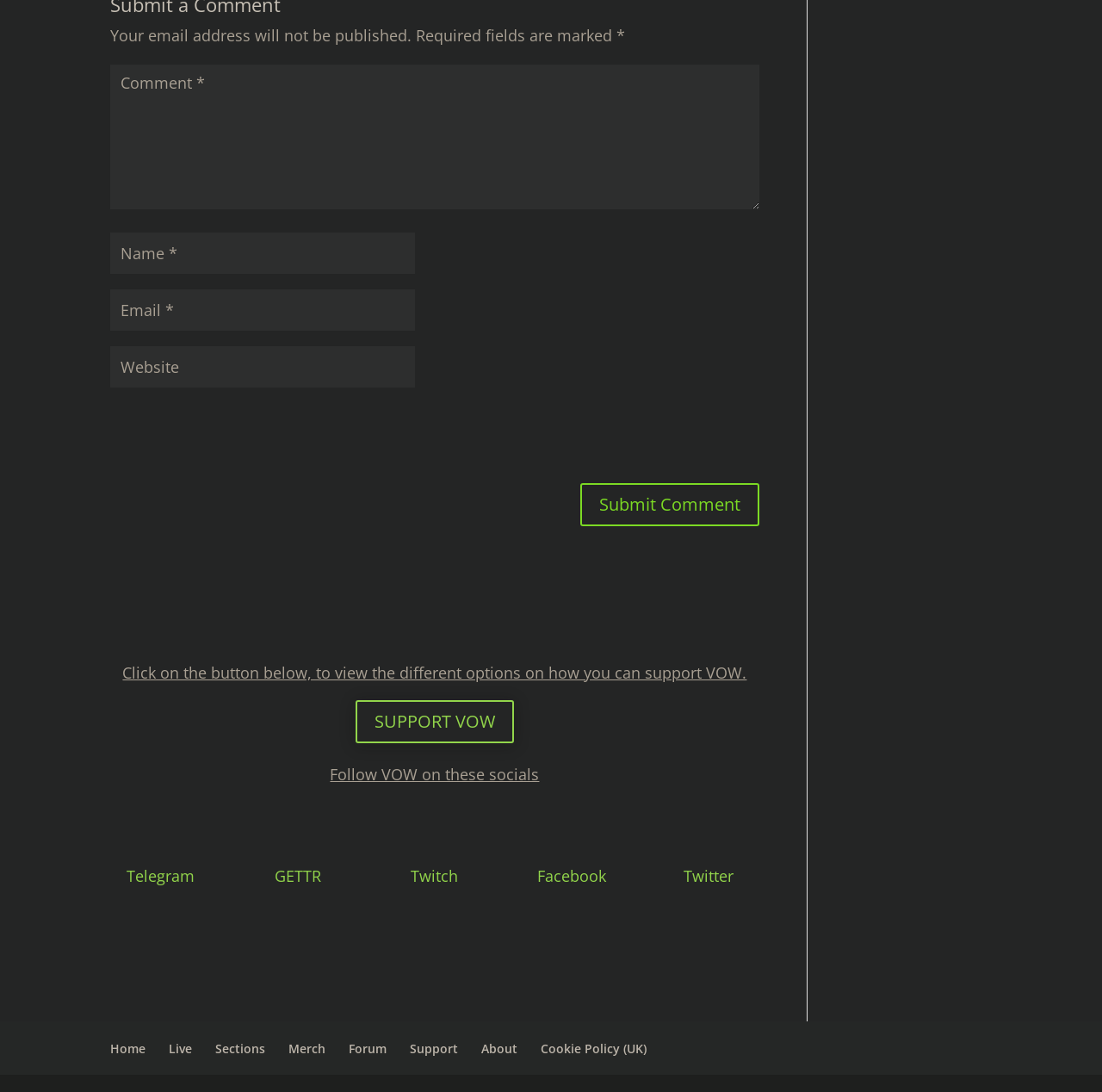Please provide the bounding box coordinates for the element that needs to be clicked to perform the instruction: "Go to the Home page". The coordinates must consist of four float numbers between 0 and 1, formatted as [left, top, right, bottom].

[0.1, 0.953, 0.132, 0.968]